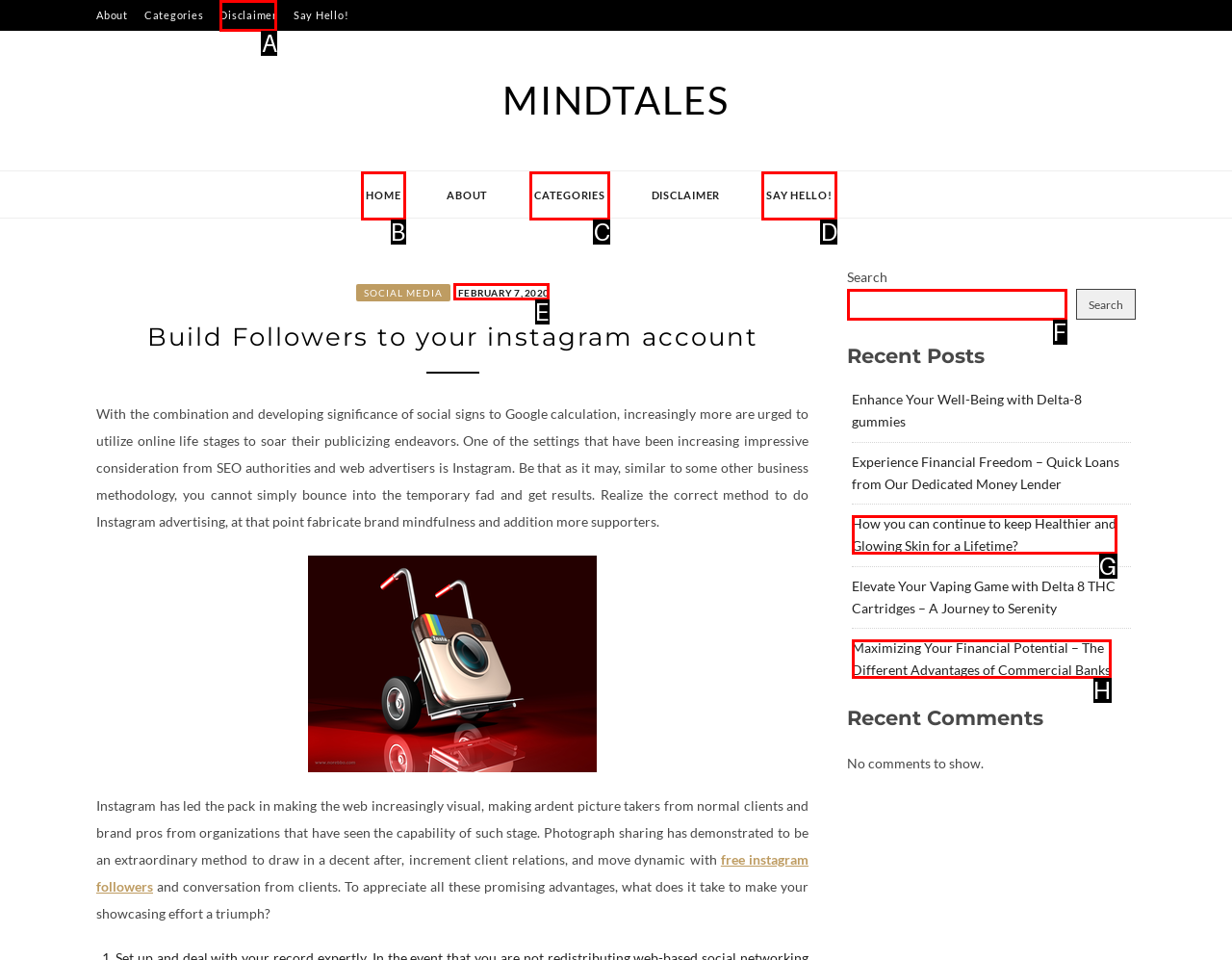What is the letter of the UI element you should click to Click on the 'Briefs' link? Provide the letter directly.

None